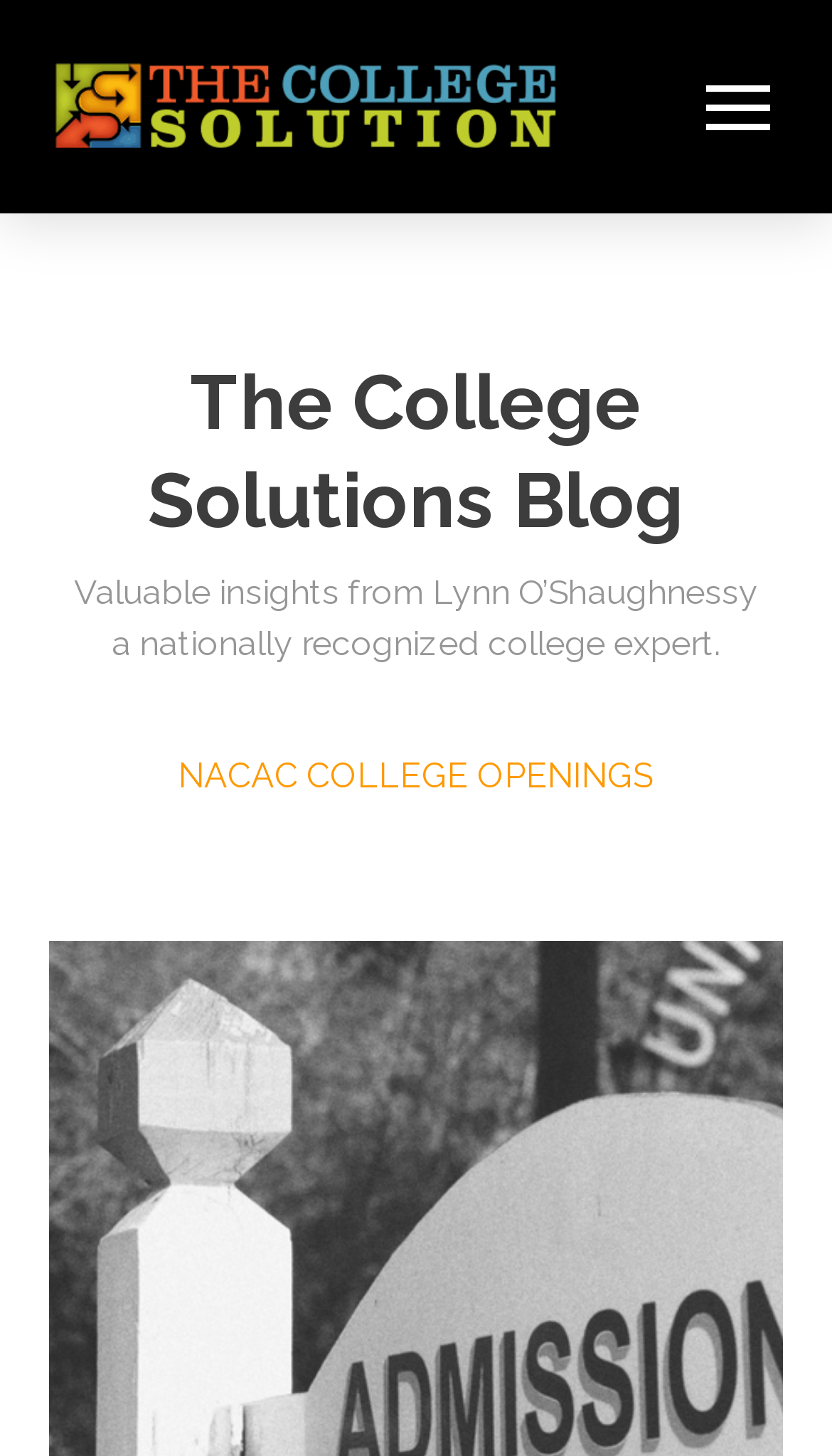What is the expertise of Lynn O'Shaughnessy?
Please provide a single word or phrase as the answer based on the screenshot.

college expert